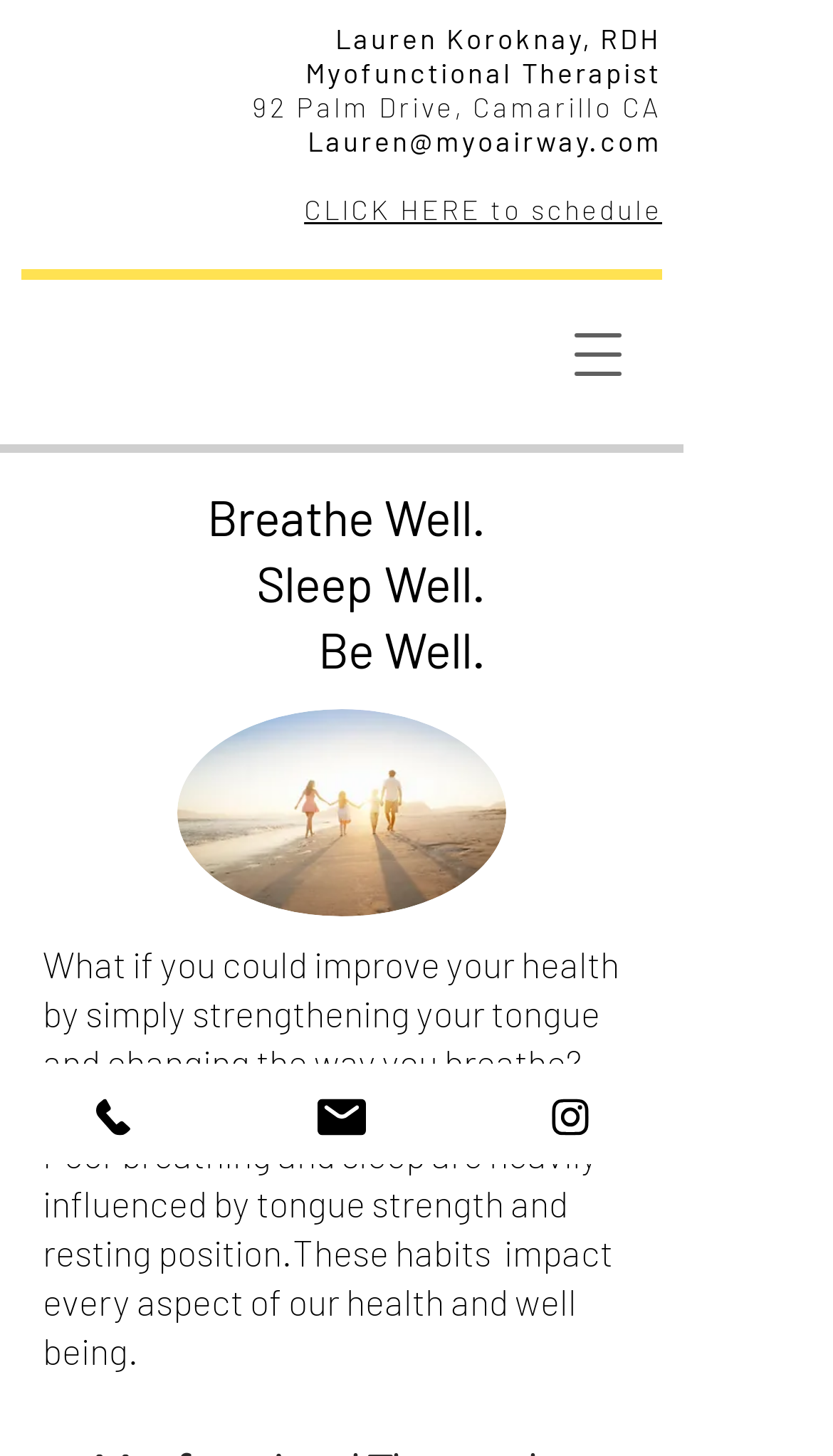Can you find and provide the main heading text of this webpage?

Lauren Koroknay, RDH
Myofunctional Therapist
92 Palm Drive, Camarillo CA
Lauren@myoairway.com

CLICK HERE to schedule